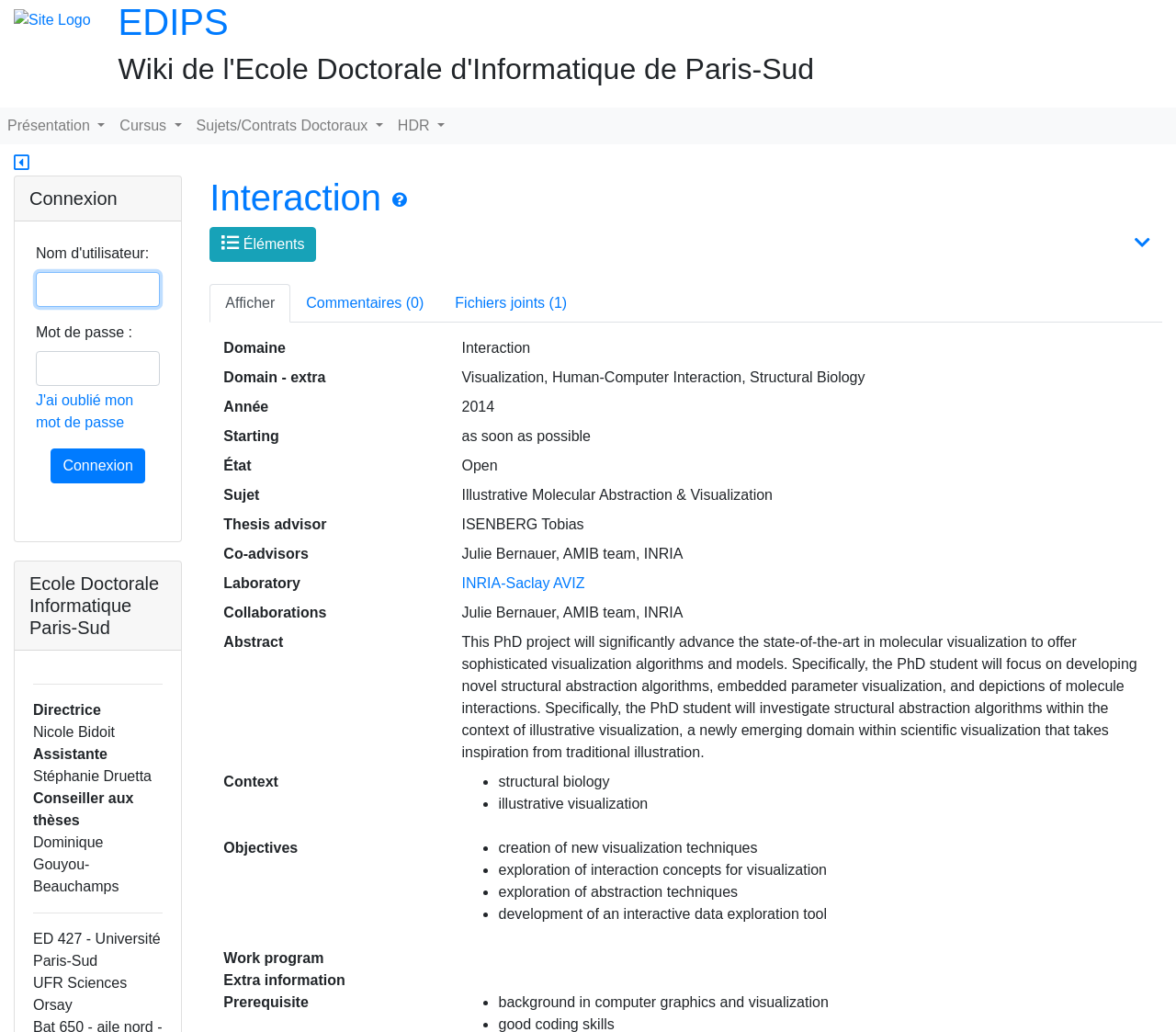Identify the bounding box coordinates of the element to click to follow this instruction: 'Click the 'Cursus' button'. Ensure the coordinates are four float values between 0 and 1, provided as [left, top, right, bottom].

[0.096, 0.105, 0.161, 0.14]